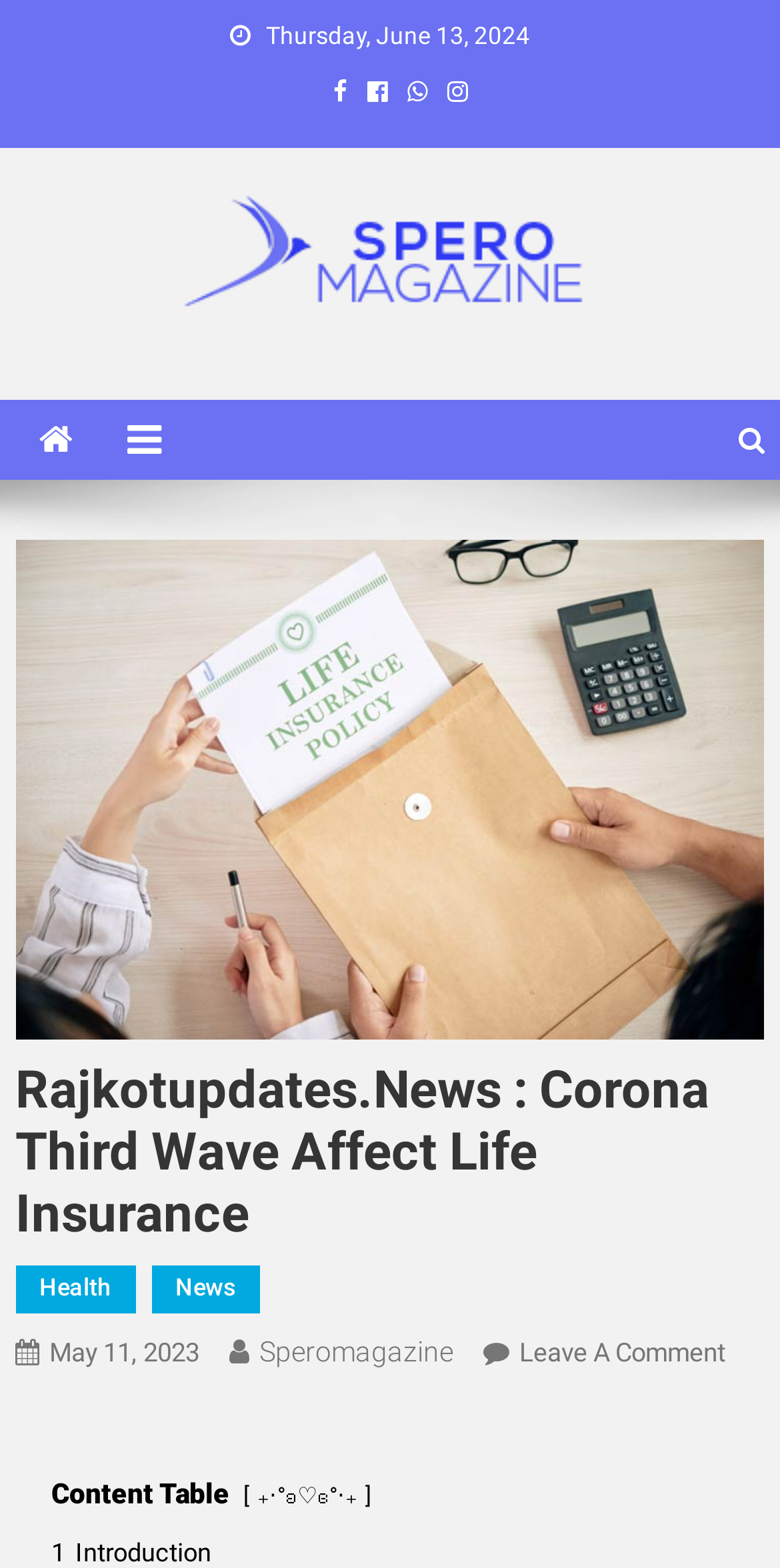Identify the bounding box coordinates for the UI element described as: "News".

[0.194, 0.807, 0.333, 0.838]